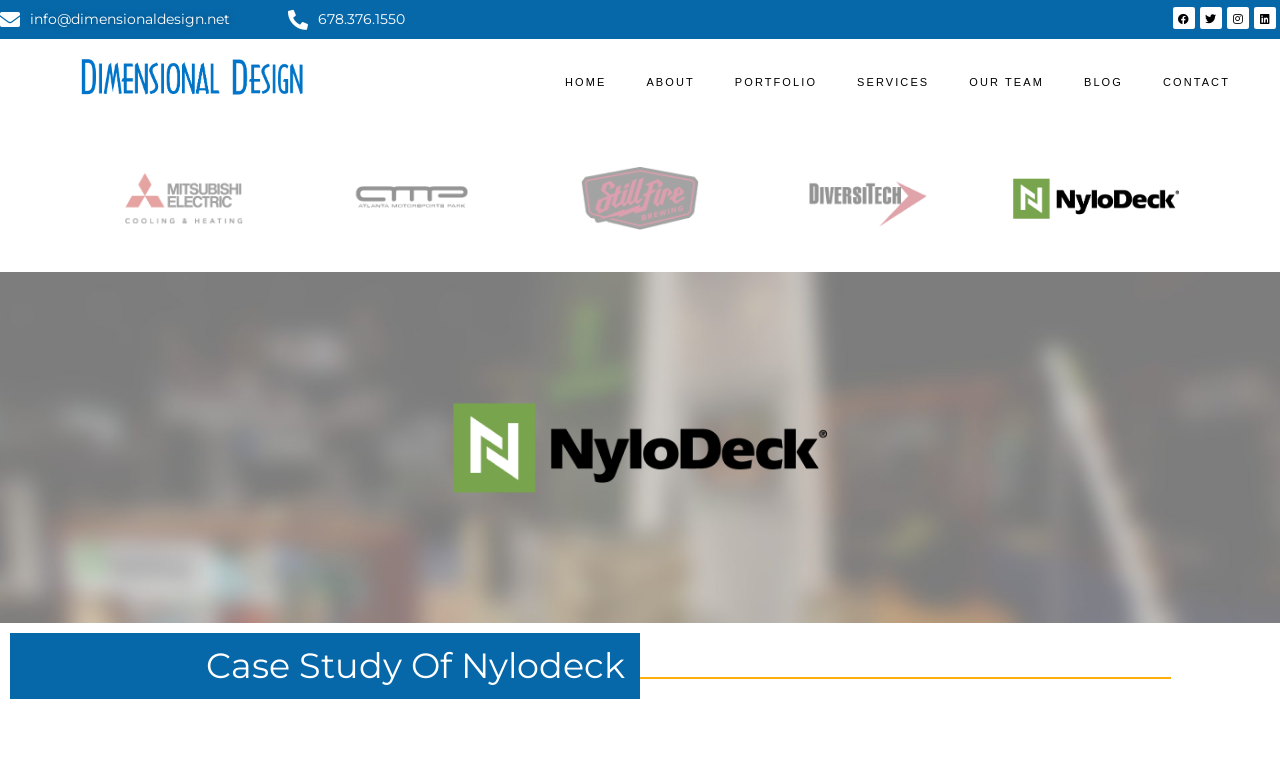Please identify the bounding box coordinates of the element I need to click to follow this instruction: "Read the blog".

[0.831, 0.077, 0.893, 0.138]